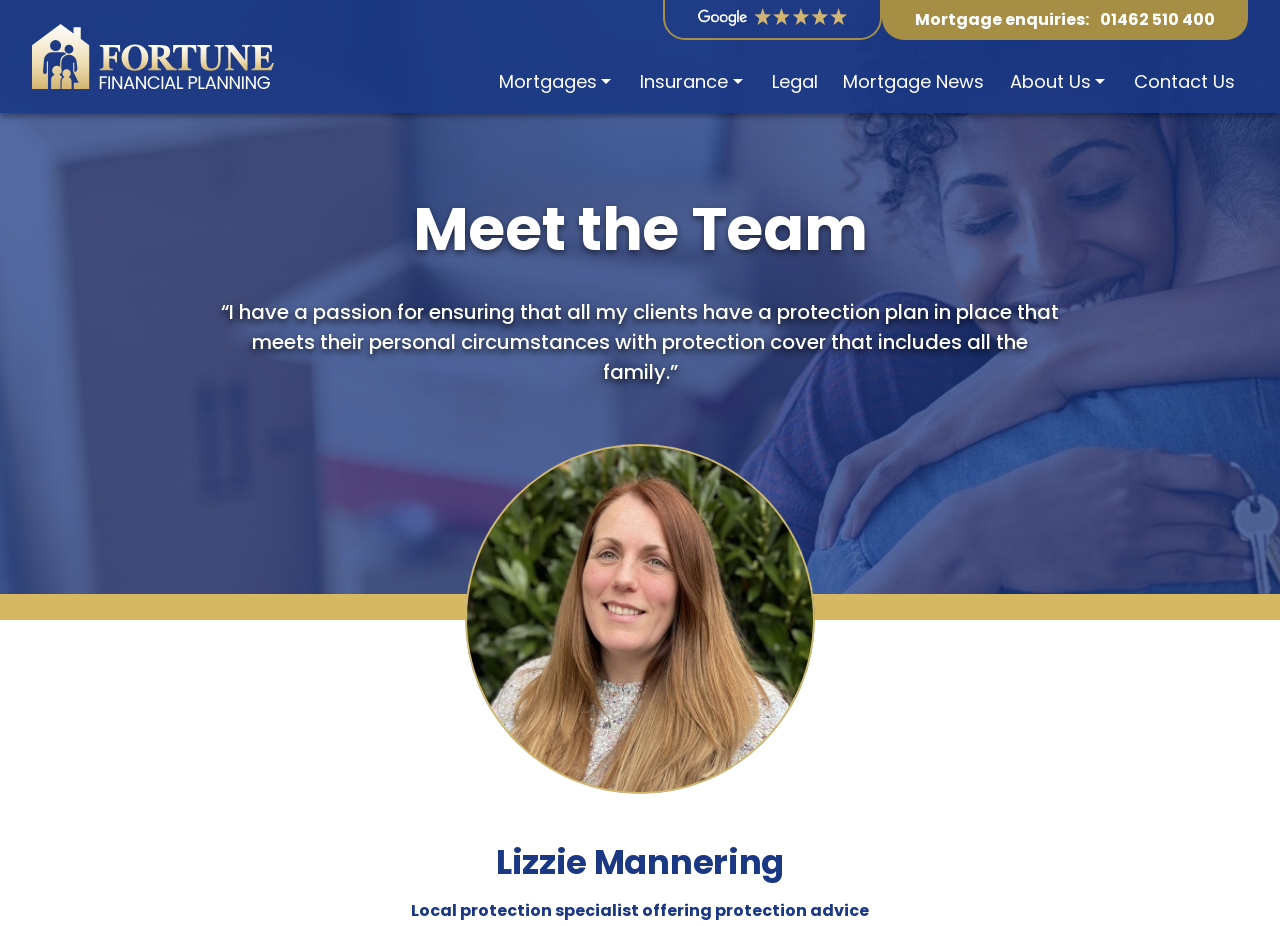Please identify the bounding box coordinates of the area that needs to be clicked to fulfill the following instruction: "View About Us."

[0.779, 0.054, 0.876, 0.122]